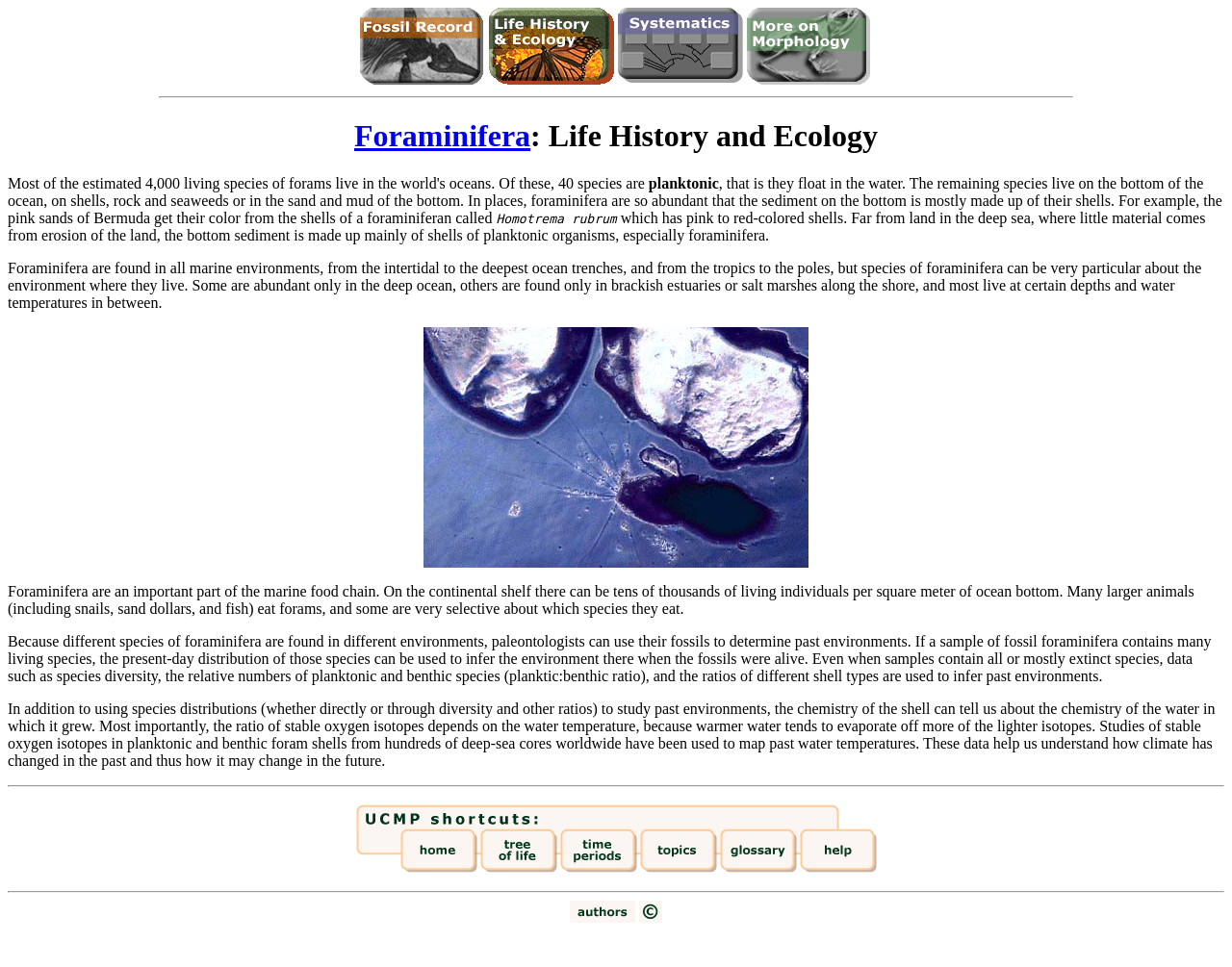What is the importance of foraminifera in the marine food chain?
Provide a well-explained and detailed answer to the question.

The webpage states that foraminifera are an important part of the marine food chain, and many larger animals, including snails, sand dollars, and fish, eat them.